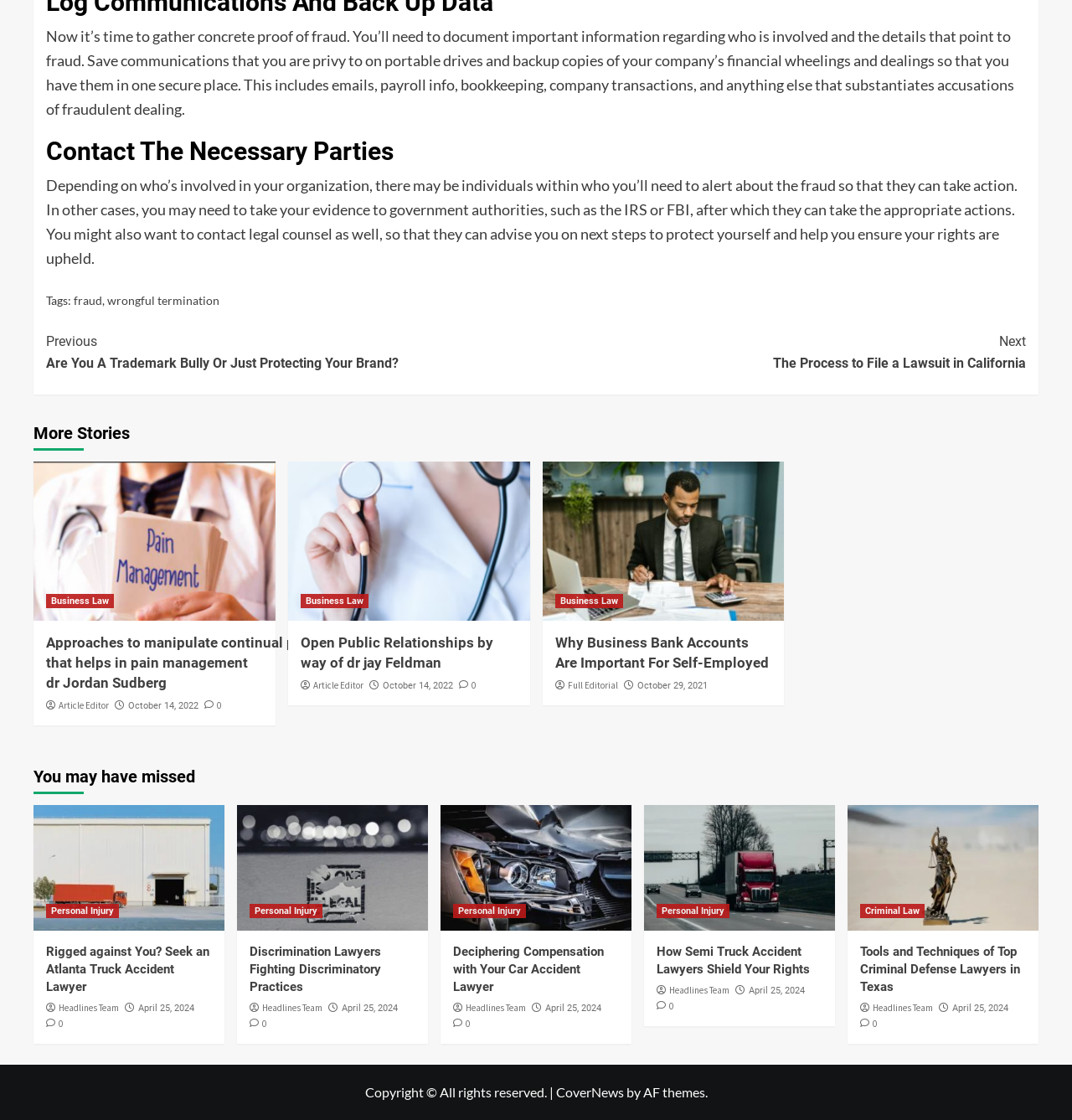From the element description alt="LinkedIn", predict the bounding box coordinates of the UI element. The coordinates must be specified in the format (top-left x, top-left y, bottom-right x, bottom-right y) and should be within the 0 to 1 range.

None